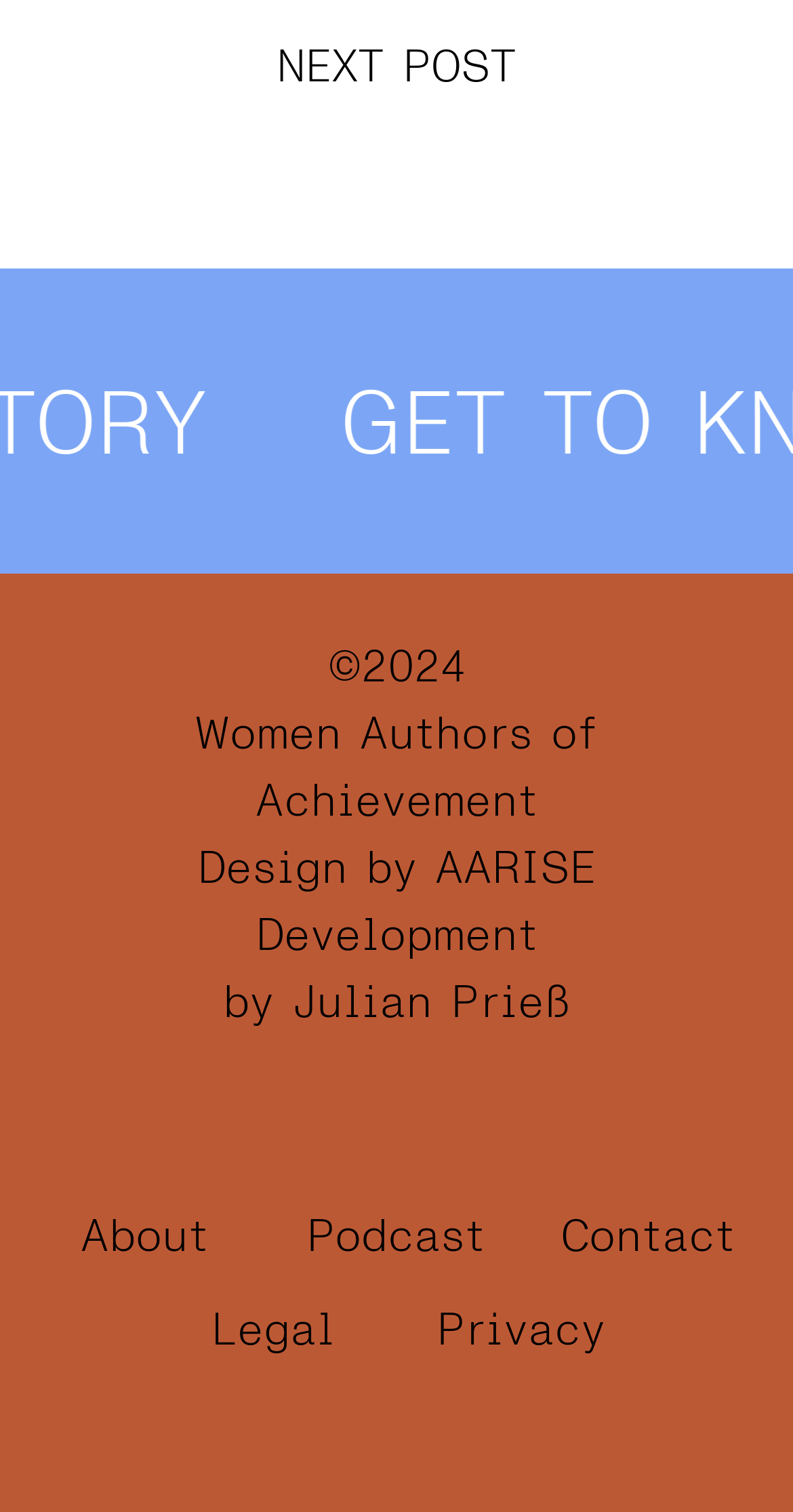Who is credited for development?
Use the screenshot to answer the question with a single word or phrase.

Julian Prieß